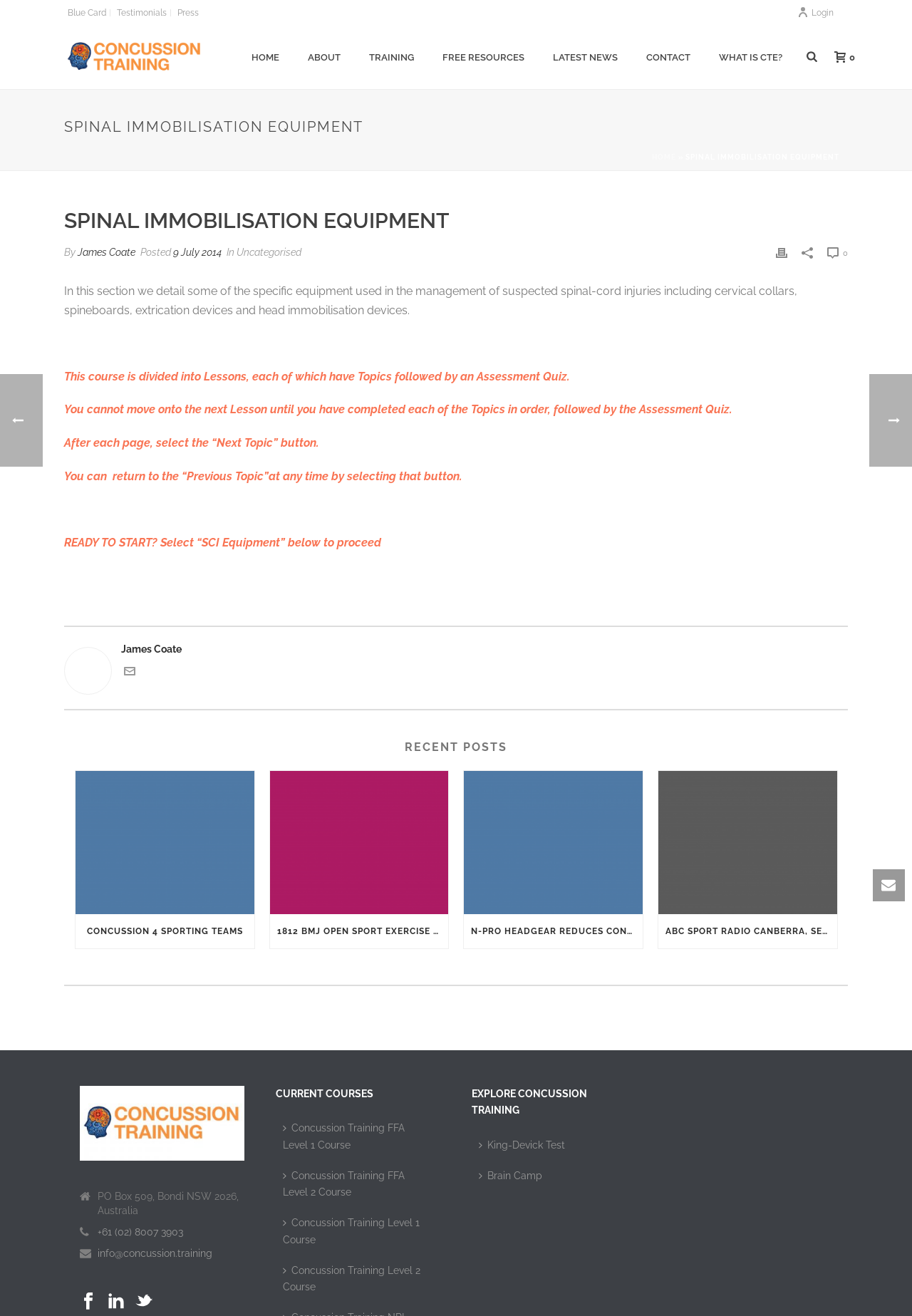Give a one-word or short phrase answer to this question: 
What is the purpose of the 'Next Topic' button?

To proceed to the next topic